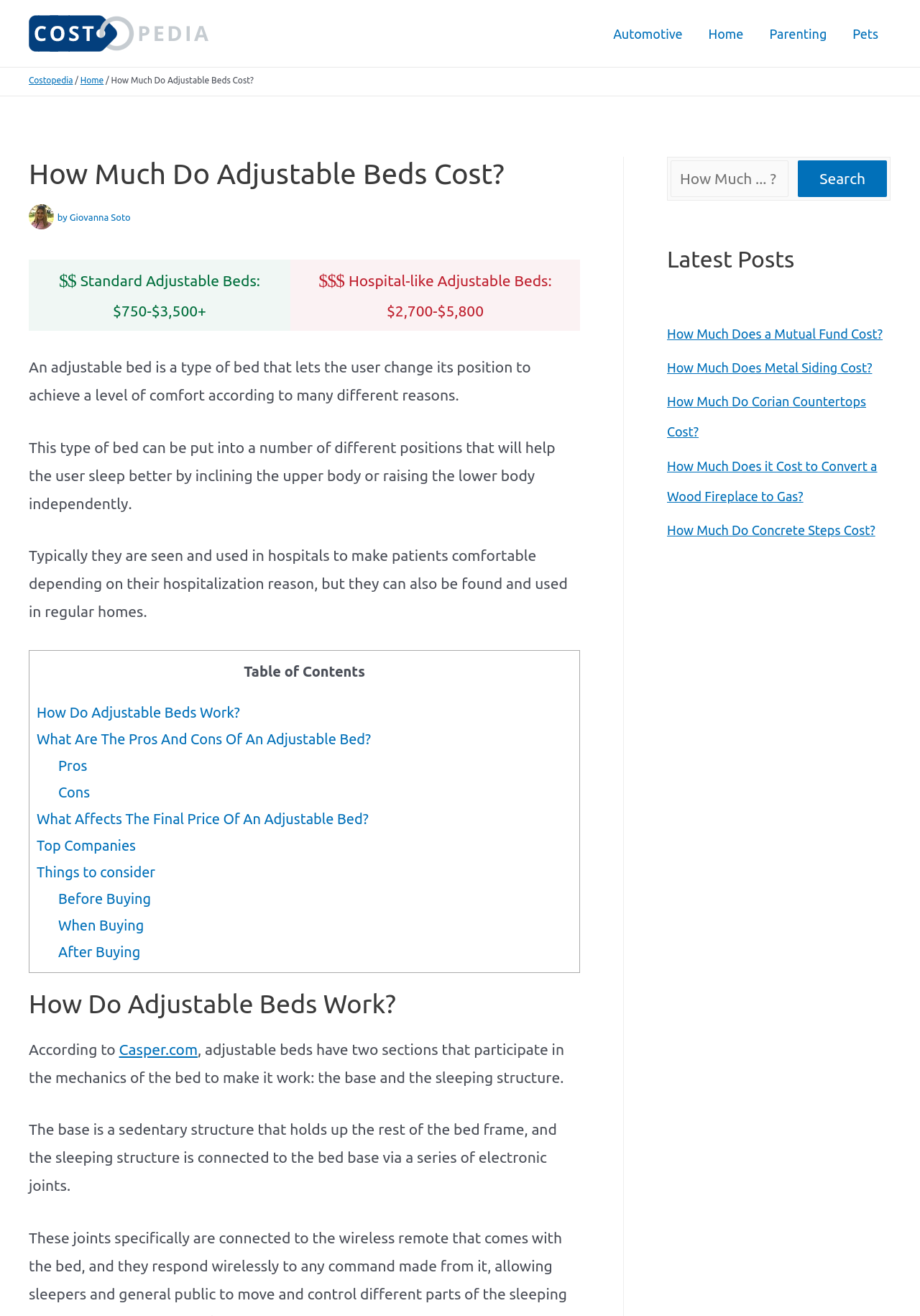Please give the bounding box coordinates of the area that should be clicked to fulfill the following instruction: "Check the 'Latest Posts'". The coordinates should be in the format of four float numbers from 0 to 1, i.e., [left, top, right, bottom].

[0.725, 0.185, 0.968, 0.209]